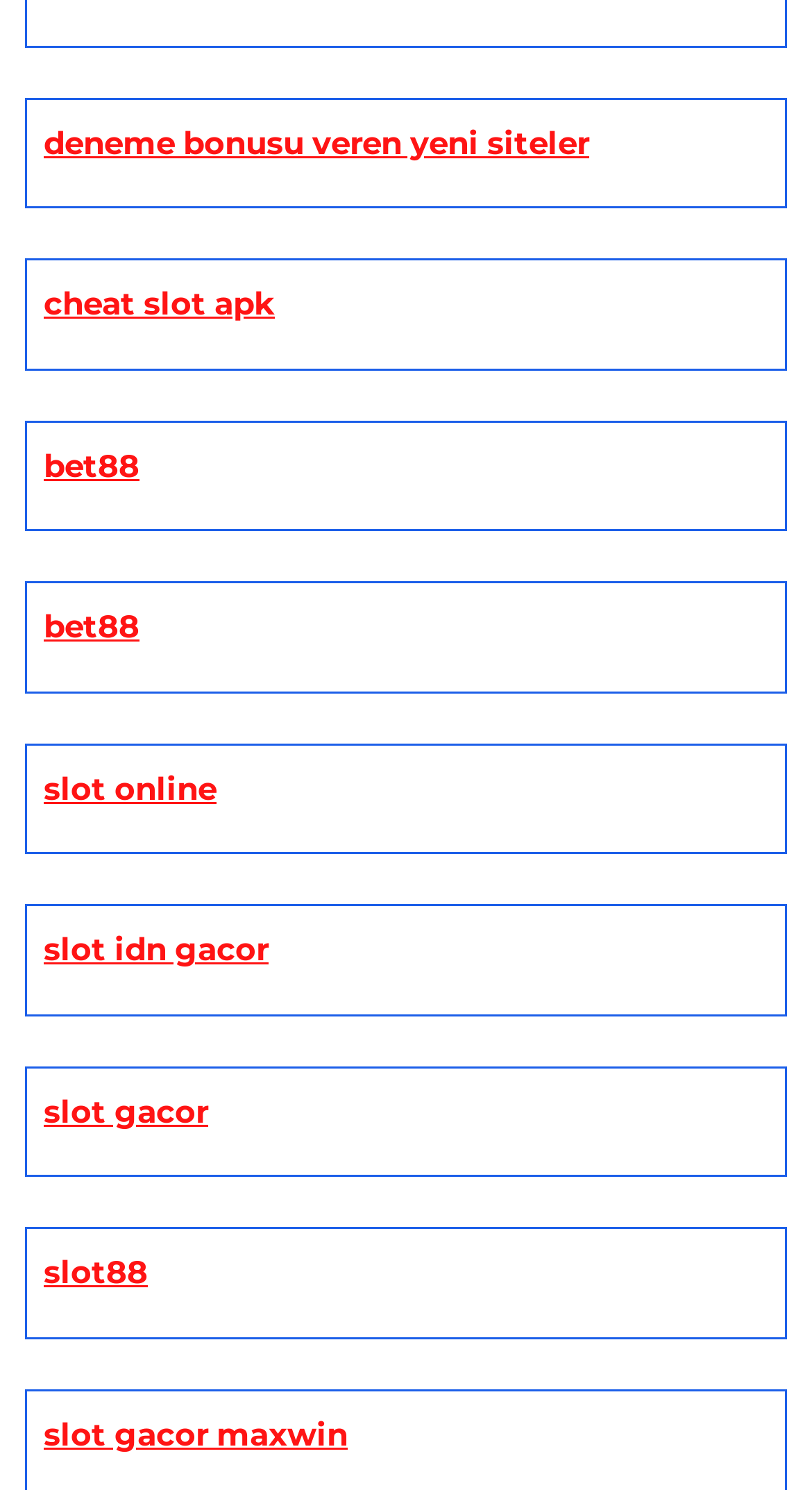Show me the bounding box coordinates of the clickable region to achieve the task as per the instruction: "go to bet88 website".

[0.054, 0.299, 0.172, 0.326]